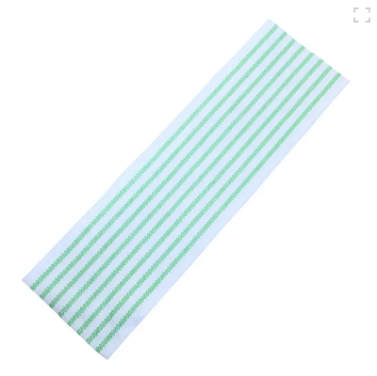Is the mop pad suitable for wet cleaning?
Answer the question with a detailed and thorough explanation.

According to the caption, the microfiber material of the mop pad is 'ideal for both wet and dry cleaning', which implies that it can be used for wet cleaning purposes.